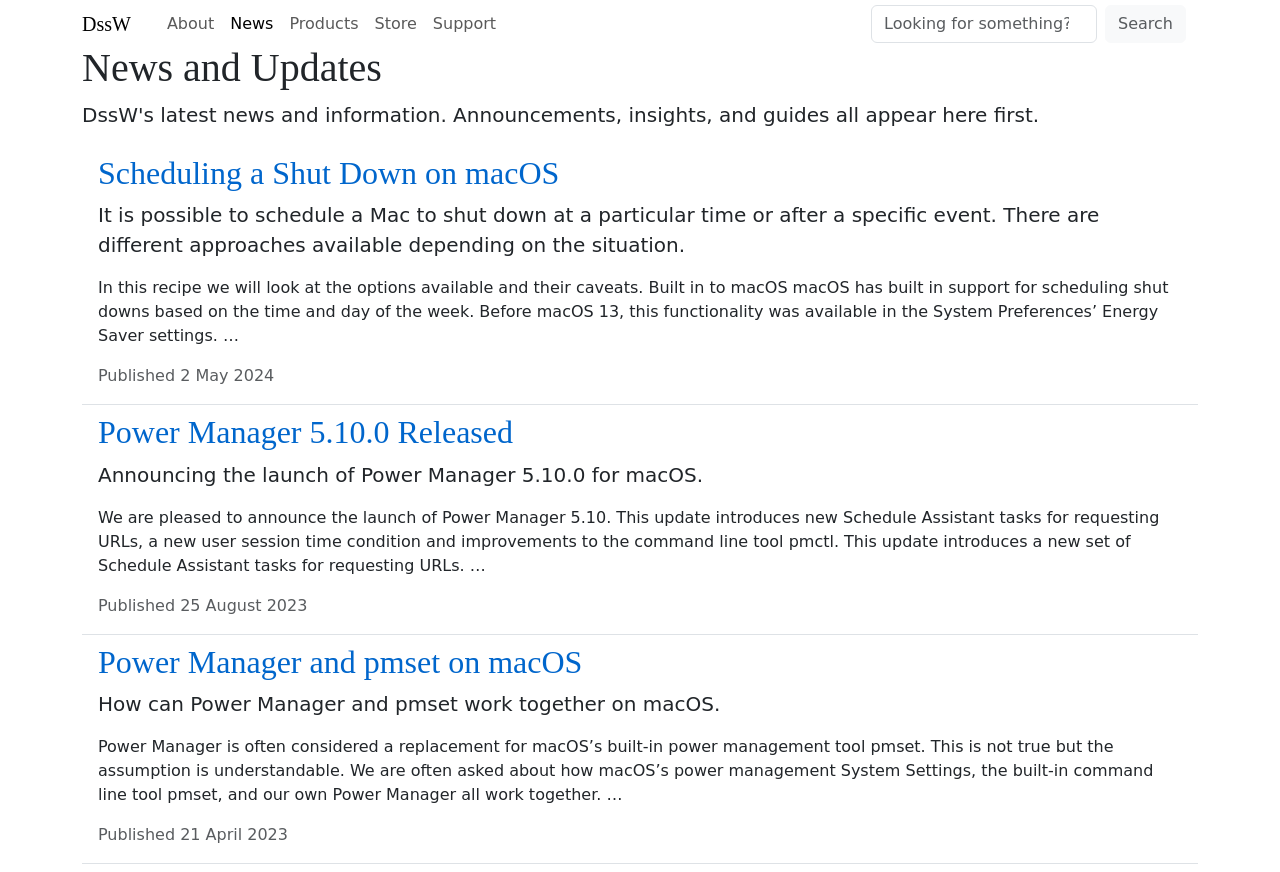Please find the bounding box coordinates of the element that you should click to achieve the following instruction: "read about Scheduling a Shut Down on macOS". The coordinates should be presented as four float numbers between 0 and 1: [left, top, right, bottom].

[0.064, 0.167, 0.936, 0.465]